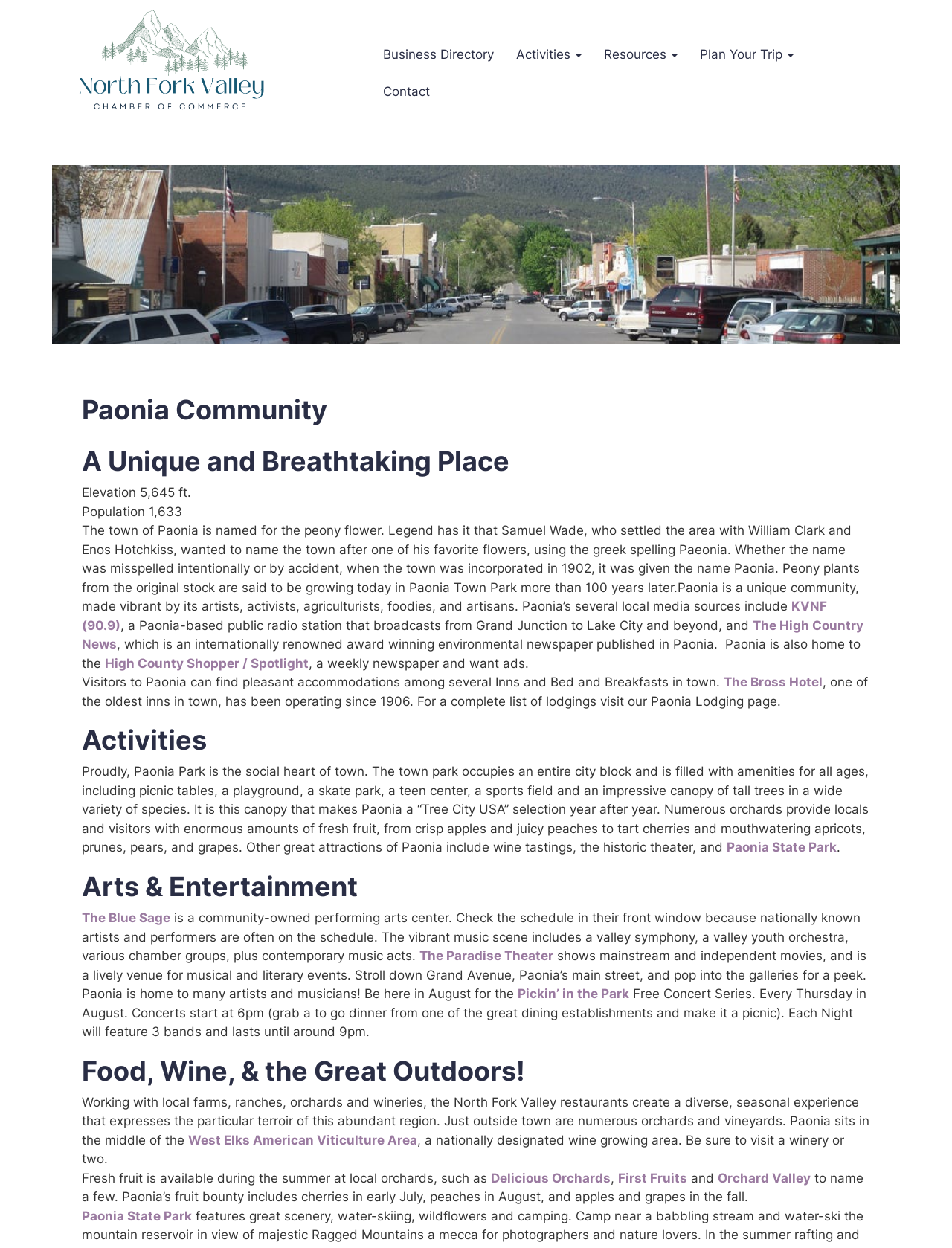Given the following UI element description: "Activities", find the bounding box coordinates in the webpage screenshot.

[0.531, 0.029, 0.623, 0.059]